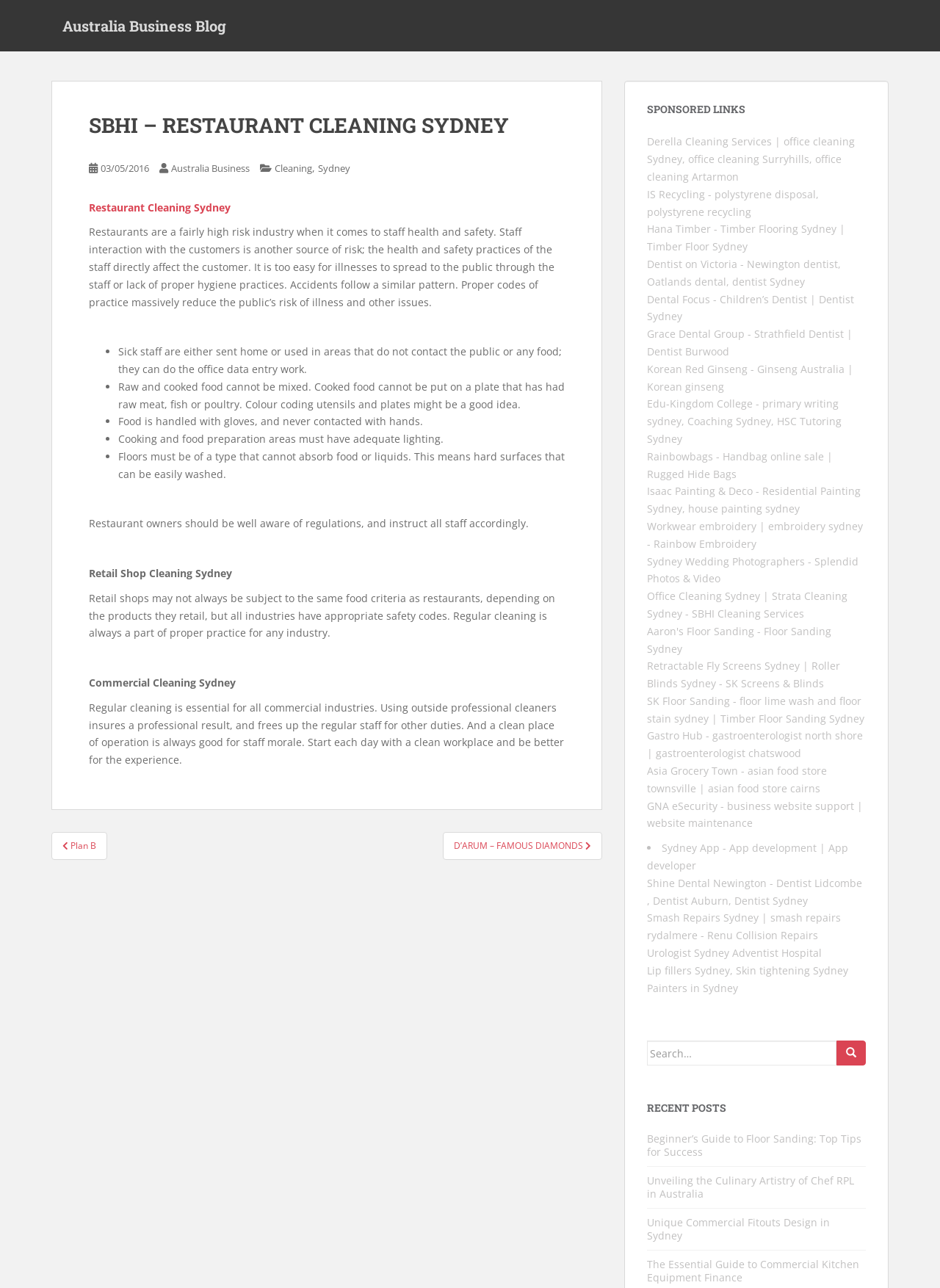Could you locate the bounding box coordinates for the section that should be clicked to accomplish this task: "Search for:".

None